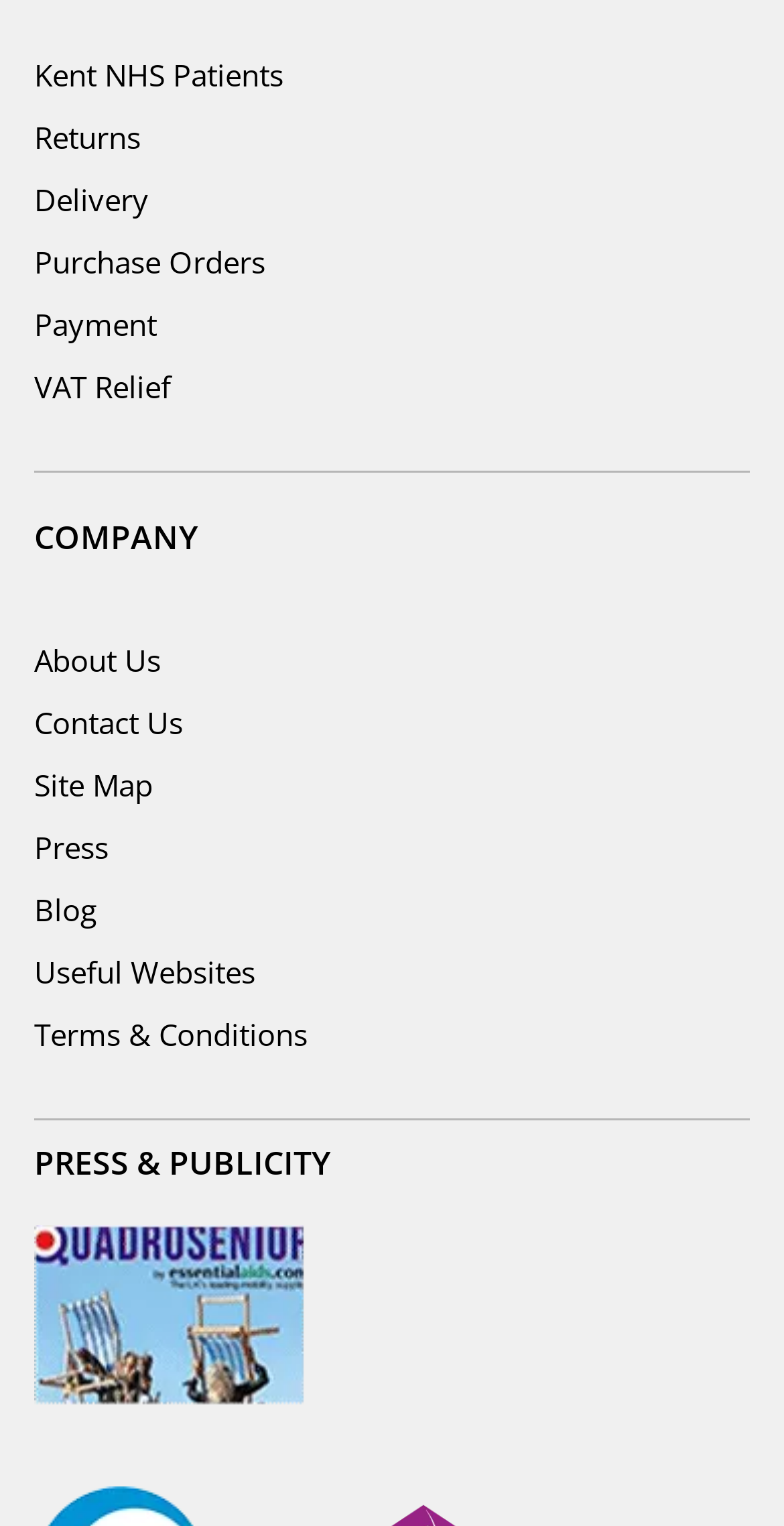Please identify the bounding box coordinates of the area that needs to be clicked to follow this instruction: "View company information".

[0.044, 0.337, 0.956, 0.366]